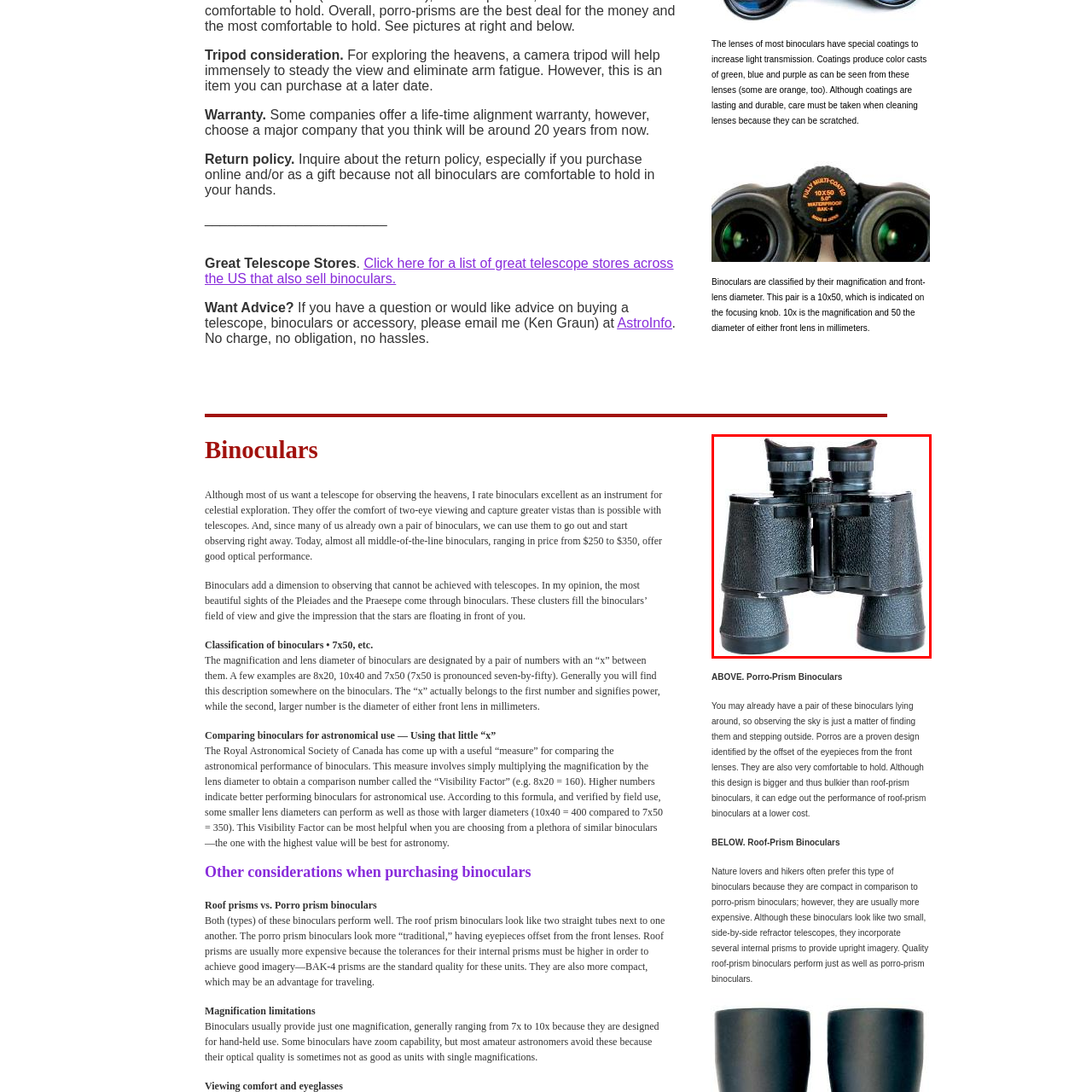What is the diameter of the front lens?
Carefully analyze the image within the red bounding box and give a comprehensive response to the question using details from the image.

The diameter of the front lens can be determined by the model number 'Bin10x50Close', where '50' indicates the diameter of the front lens in millimeters, which is 50 millimeters.